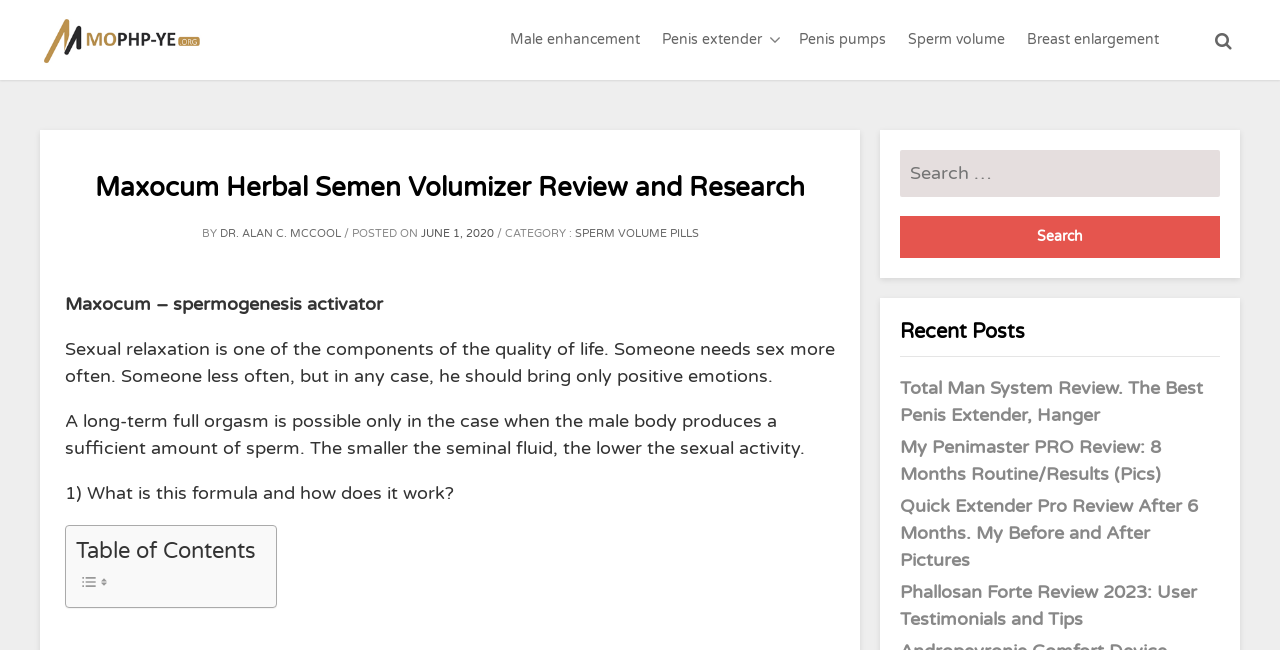Please identify the bounding box coordinates of the clickable element to fulfill the following instruction: "Read the Maxocum review". The coordinates should be four float numbers between 0 and 1, i.e., [left, top, right, bottom].

[0.051, 0.262, 0.652, 0.318]